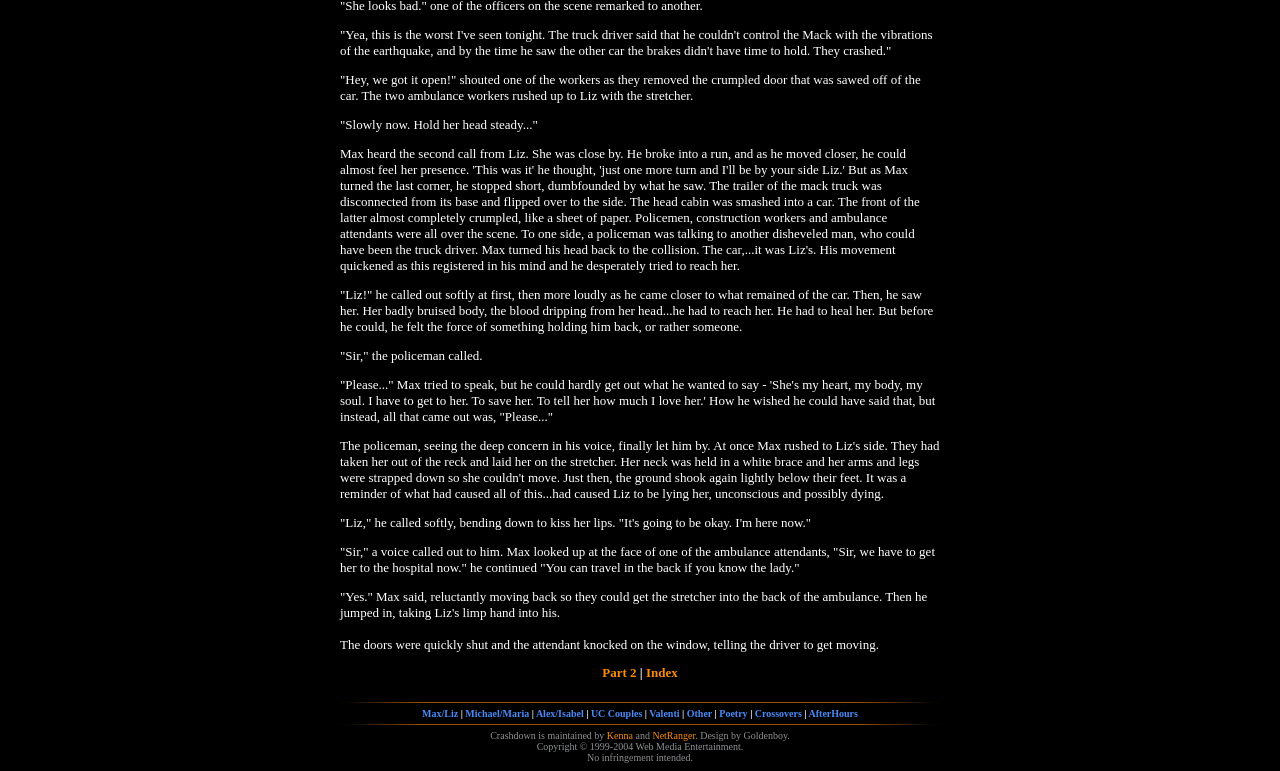Provide the bounding box coordinates, formatted as (top-left x, top-left y, bottom-right x, bottom-right y), with all values being floating point numbers between 0 and 1. Identify the bounding box of the UI element that matches the description: Michael/Maria

[0.364, 0.918, 0.413, 0.933]